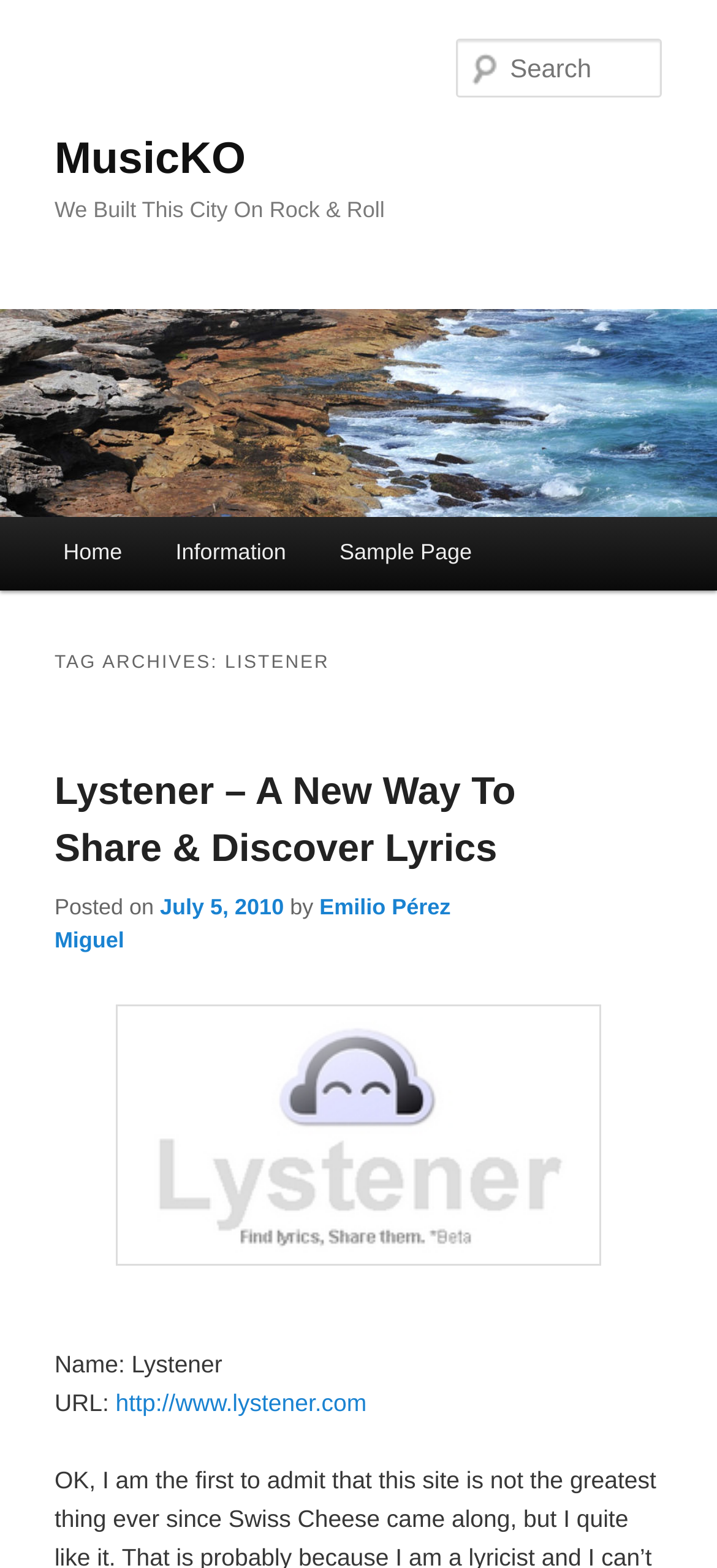Find the bounding box coordinates for the element that must be clicked to complete the instruction: "Read about Lystener". The coordinates should be four float numbers between 0 and 1, indicated as [left, top, right, bottom].

[0.076, 0.491, 0.719, 0.555]